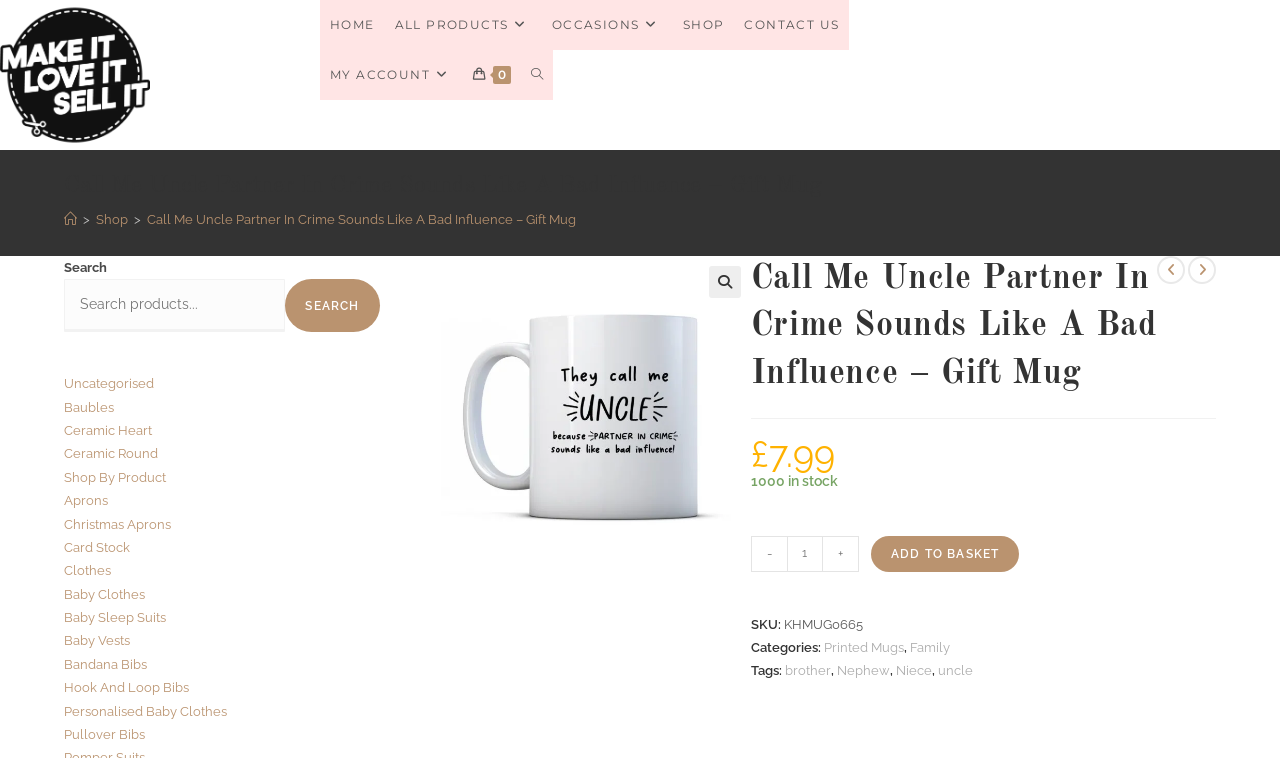What is the name of the gift mug?
Using the visual information, respond with a single word or phrase.

Call Me Uncle Partner In Crime Sounds Like A Bad Influence